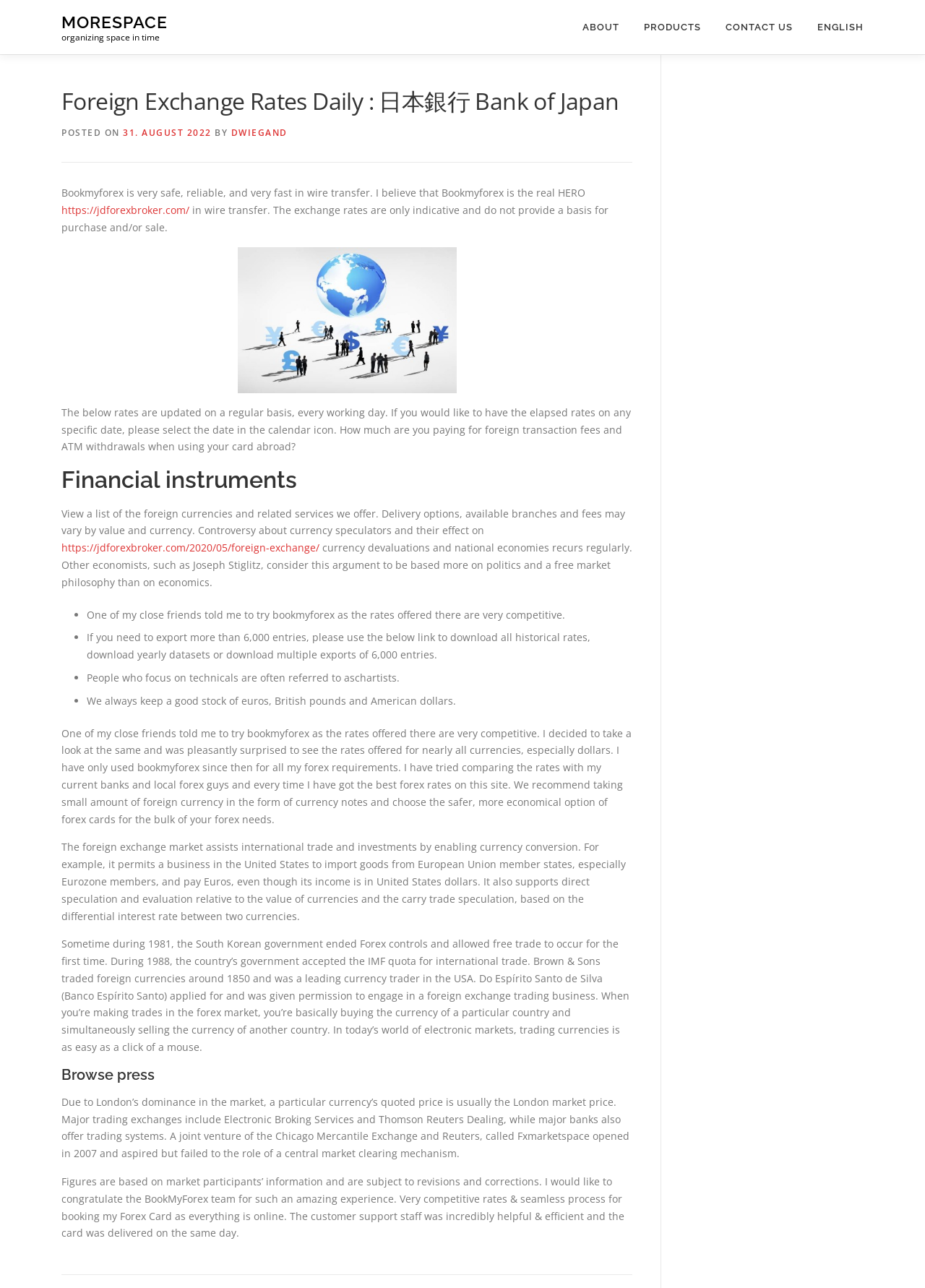Please find the bounding box coordinates of the element's region to be clicked to carry out this instruction: "Click on the 'ENGLISH' link".

[0.87, 0.0, 0.934, 0.042]